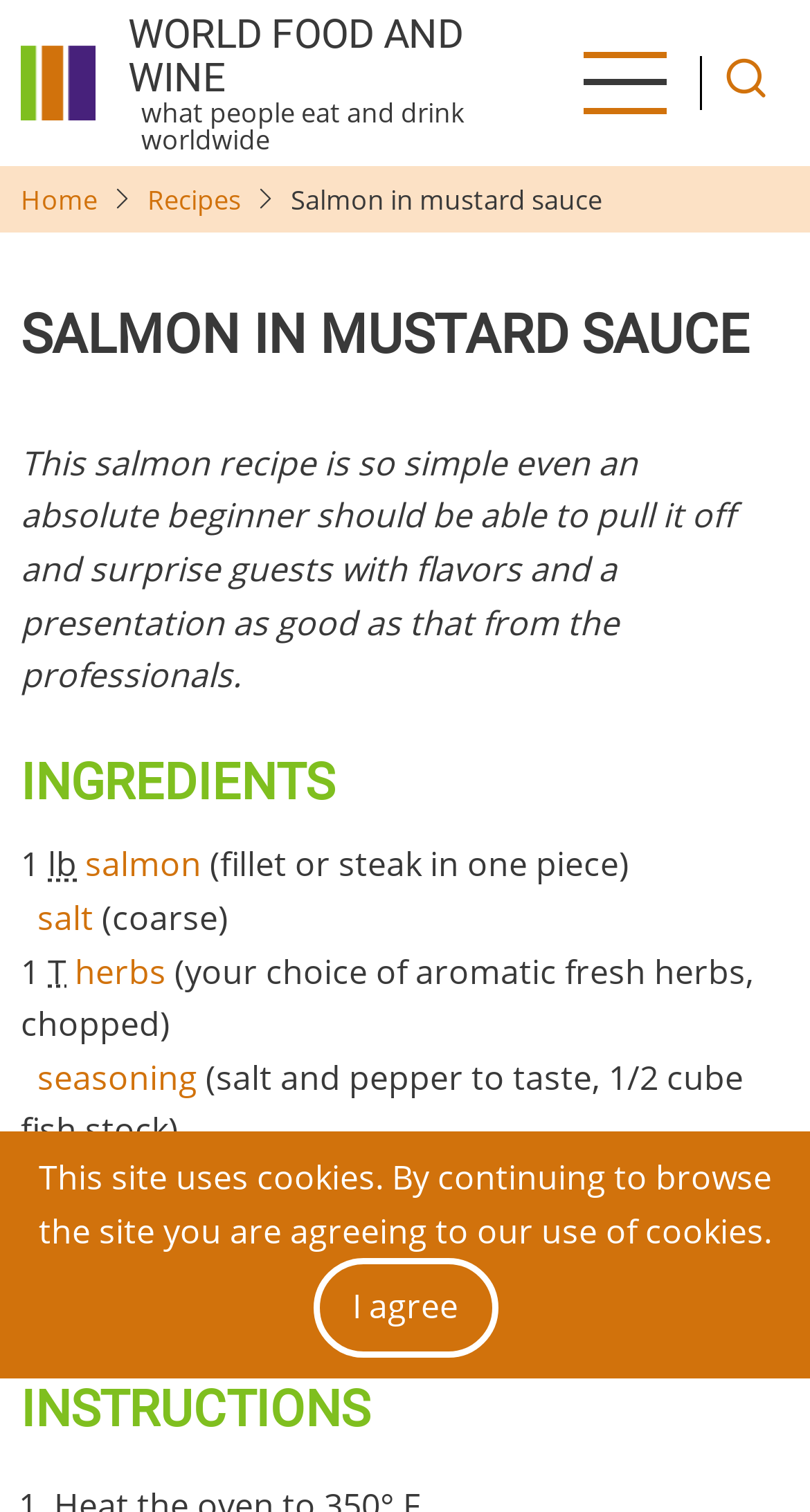Can you specify the bounding box coordinates for the region that should be clicked to fulfill this instruction: "Click the 'salmon' link".

[0.105, 0.557, 0.249, 0.587]